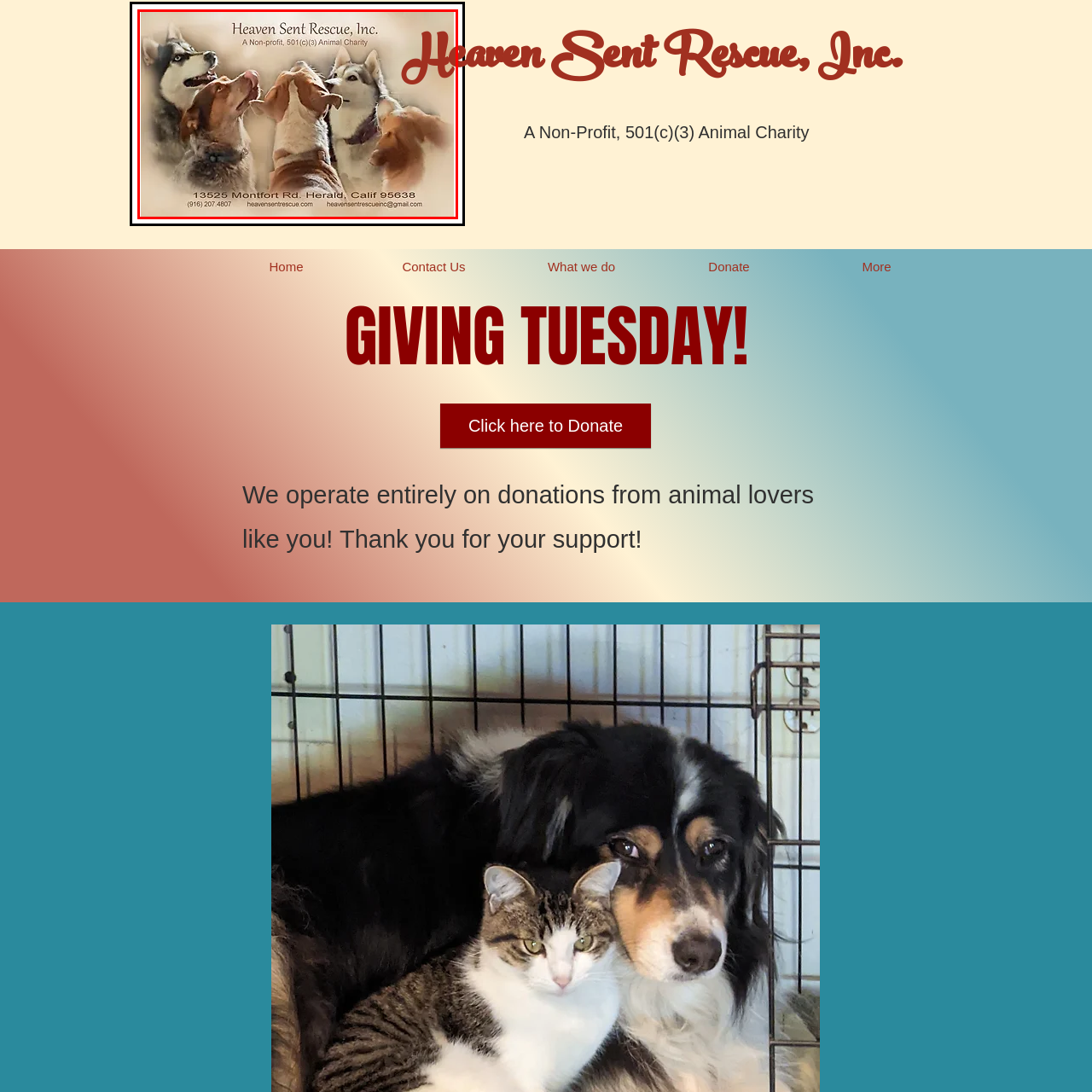Concentrate on the image inside the red frame and provide a detailed response to the subsequent question, utilizing the visual information from the image: 
What is the address of the organization?

The address of the organization is provided at the bottom of the image, which is '13525 Montfort Rd. Herald, Calif 95638'.